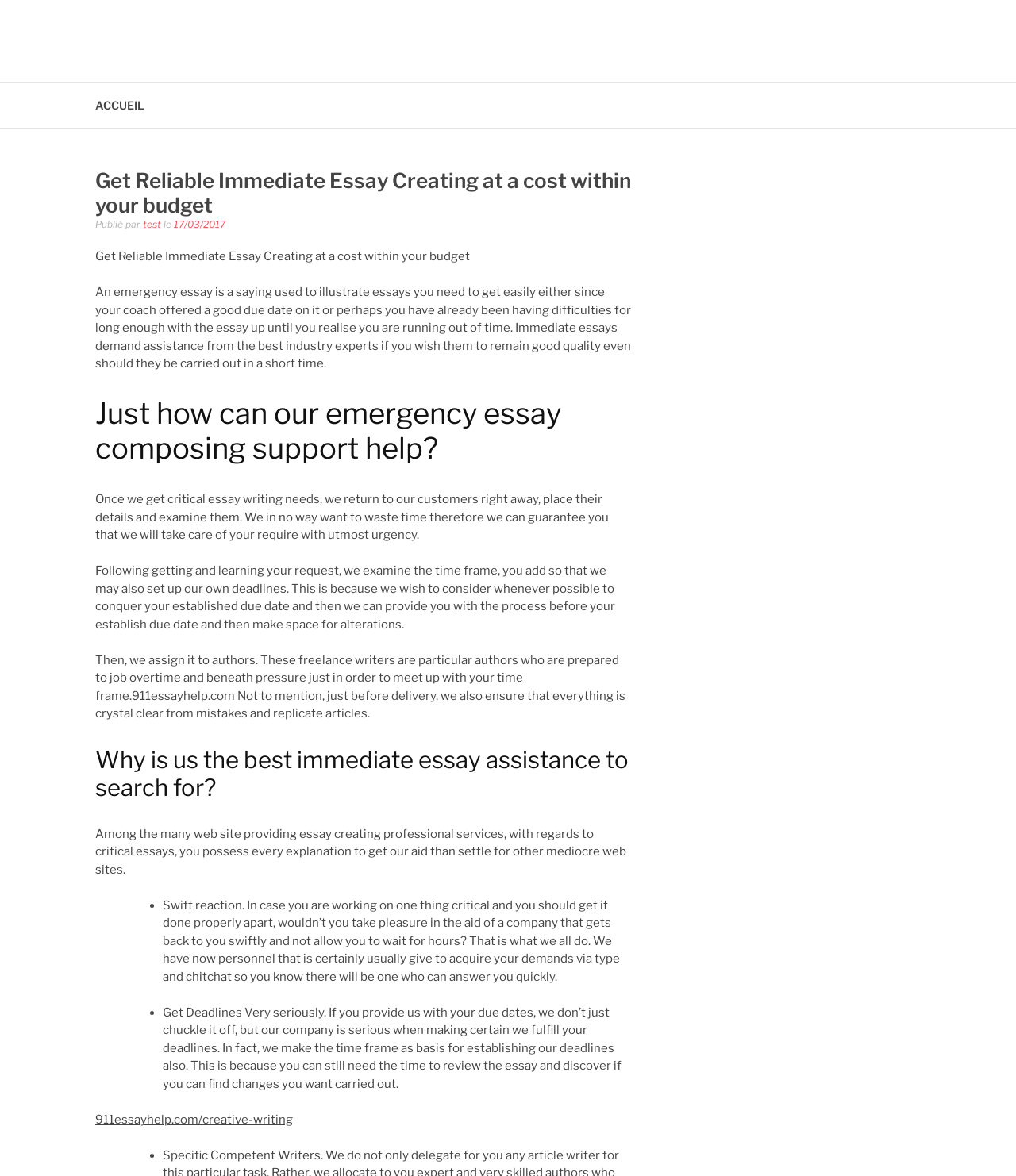Please locate and retrieve the main header text of the webpage.

Get Reliable Immediate Essay Creating at a cost within your budget